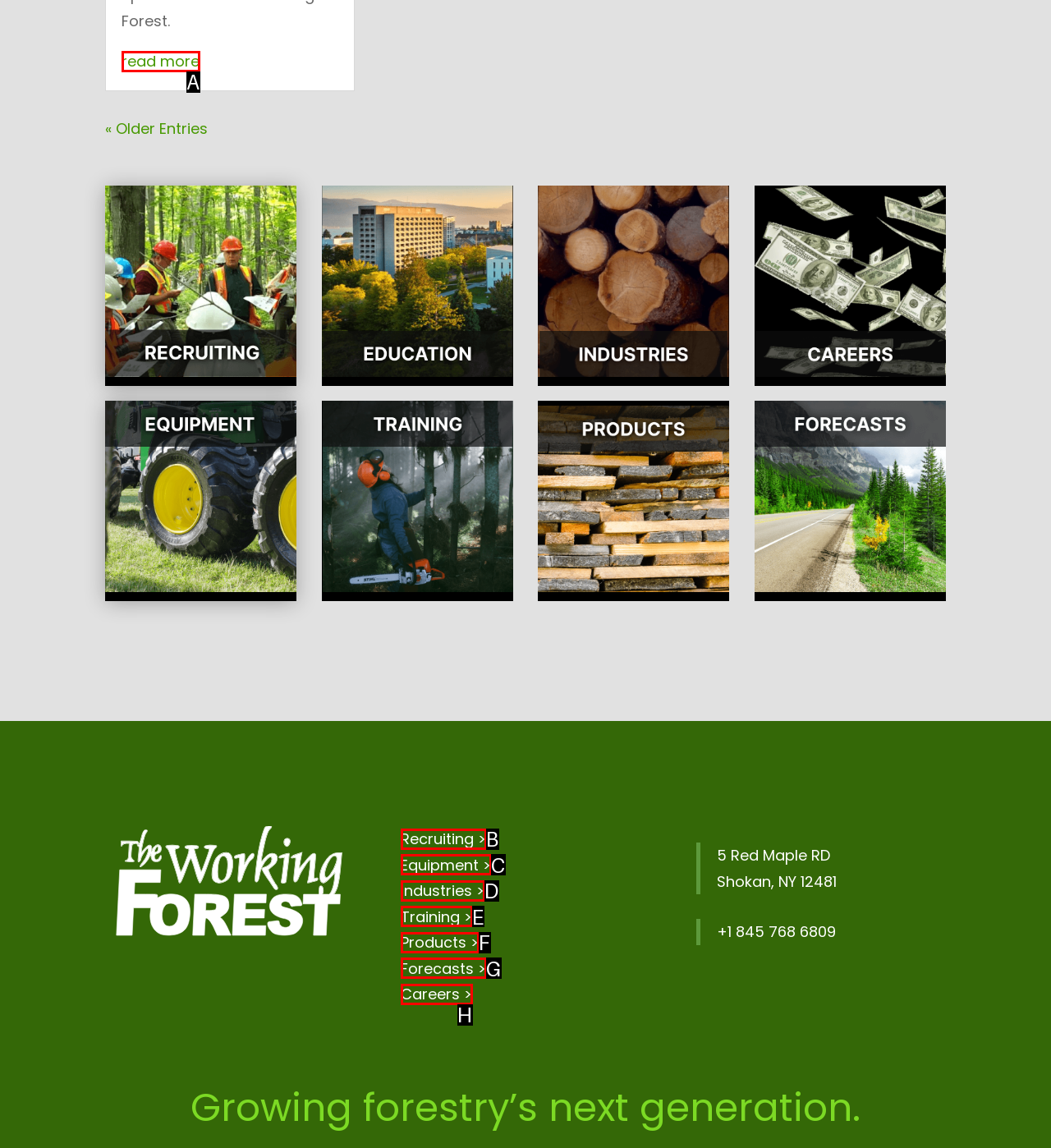Choose the option that matches the following description: read more
Answer with the letter of the correct option.

A